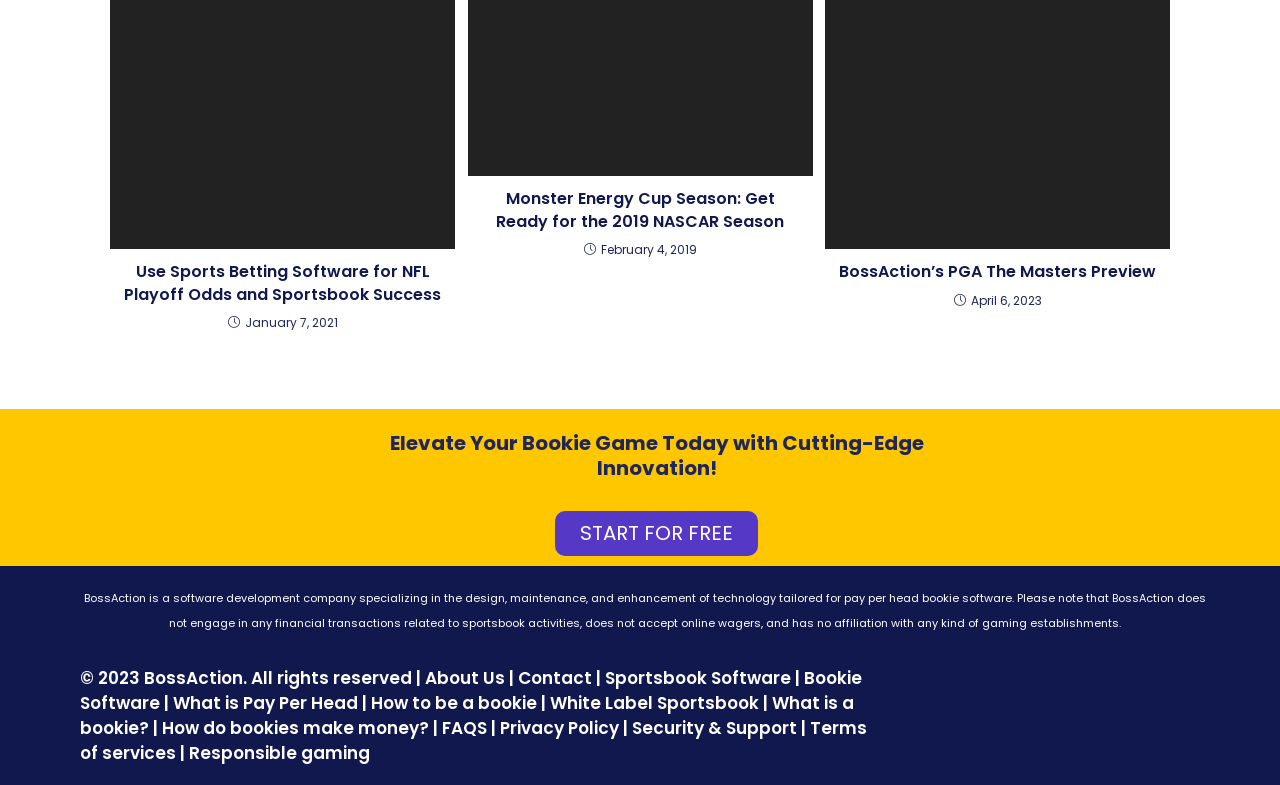What is the theme of the articles on this webpage?
Based on the screenshot, provide a one-word or short-phrase response.

Sports